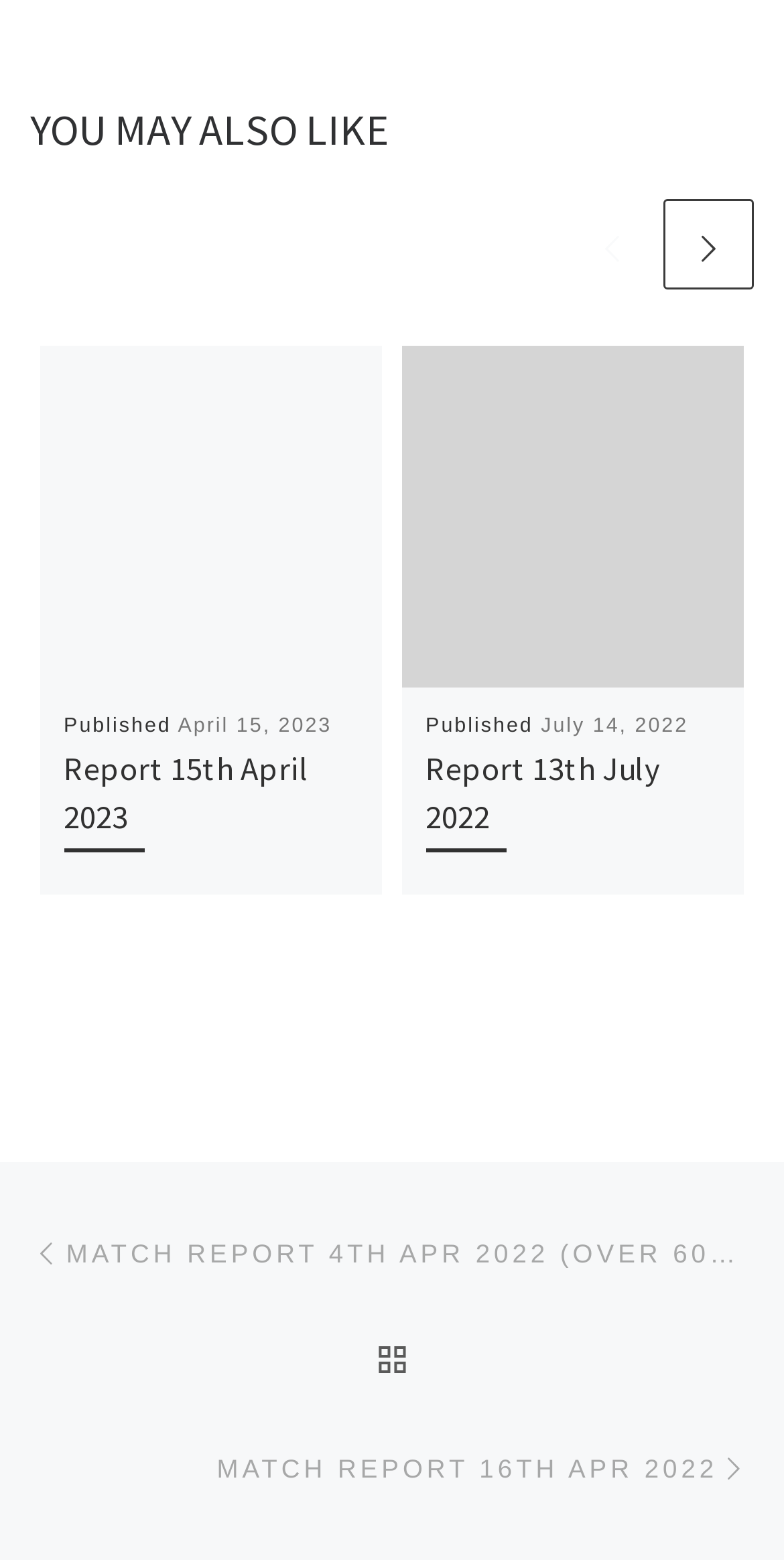What is the title of the previous post?
Please provide a comprehensive answer based on the information in the image.

The title of the previous post can be found in the link element with the text ' MATCH REPORT 4TH APR 2022 (OVER 60S CUP)'.